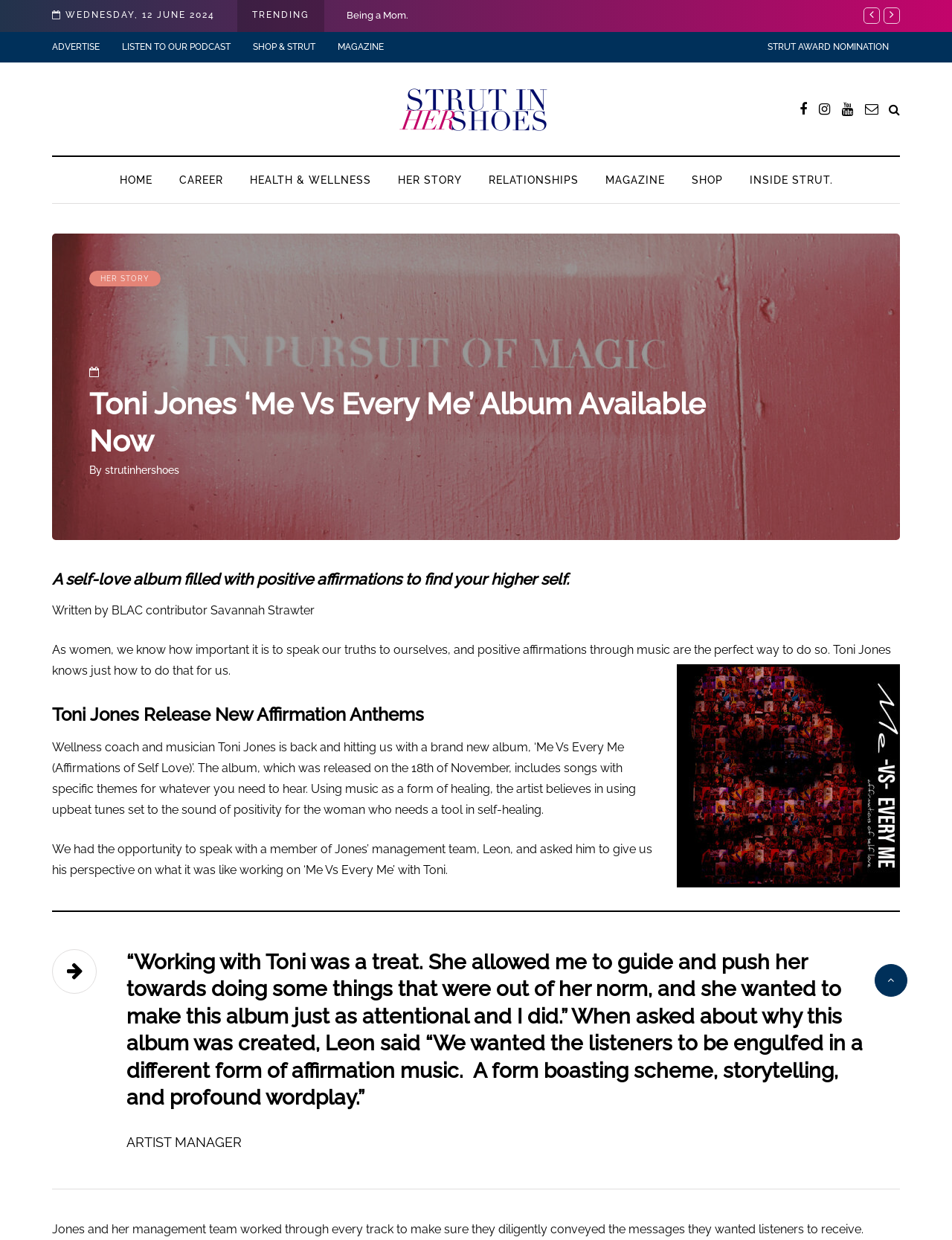What is the name of the album released by Toni Jones?
Examine the image and provide an in-depth answer to the question.

I found the name of the album by reading the heading element that says 'Toni Jones ‘Me Vs Every Me’ Album Available Now'. This heading is located near the top of the webpage and appears to be a main title.